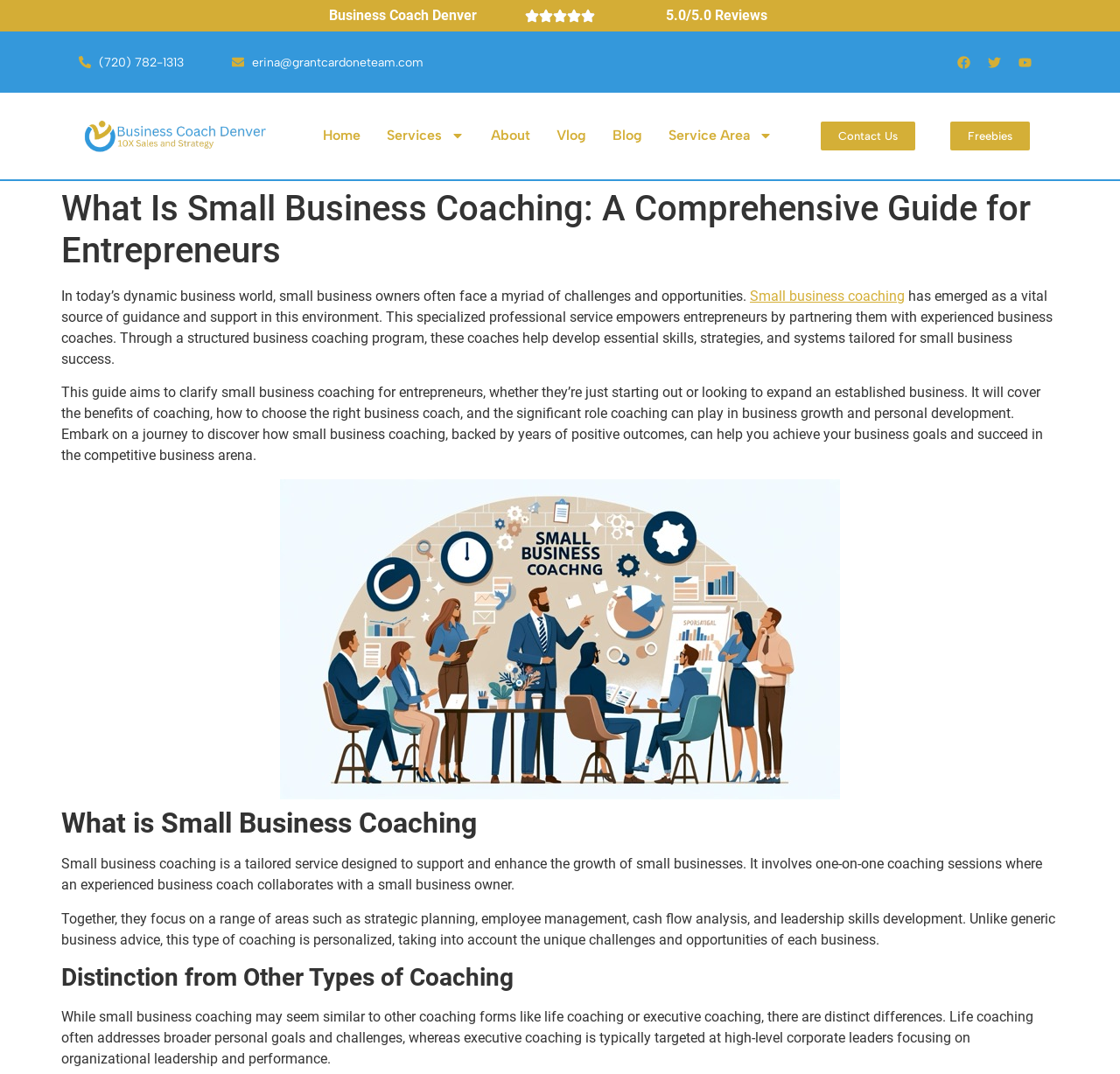Identify the bounding box coordinates for the element that needs to be clicked to fulfill this instruction: "Send an email to erina@grantcardoneteam.com". Provide the coordinates in the format of four float numbers between 0 and 1: [left, top, right, bottom].

[0.207, 0.049, 0.394, 0.066]